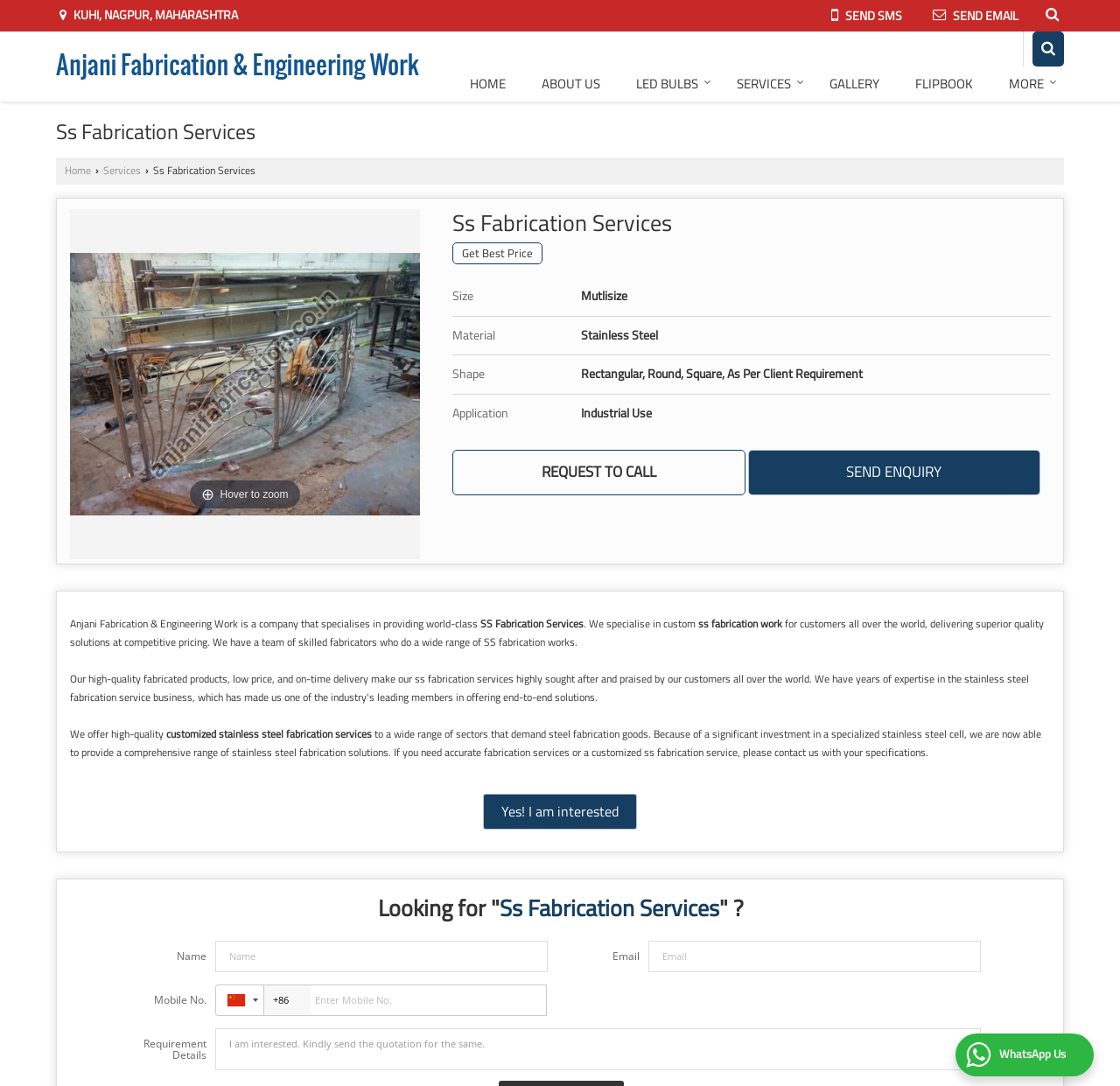Please find and give the text of the main heading on the webpage.

Ss Fabrication Services